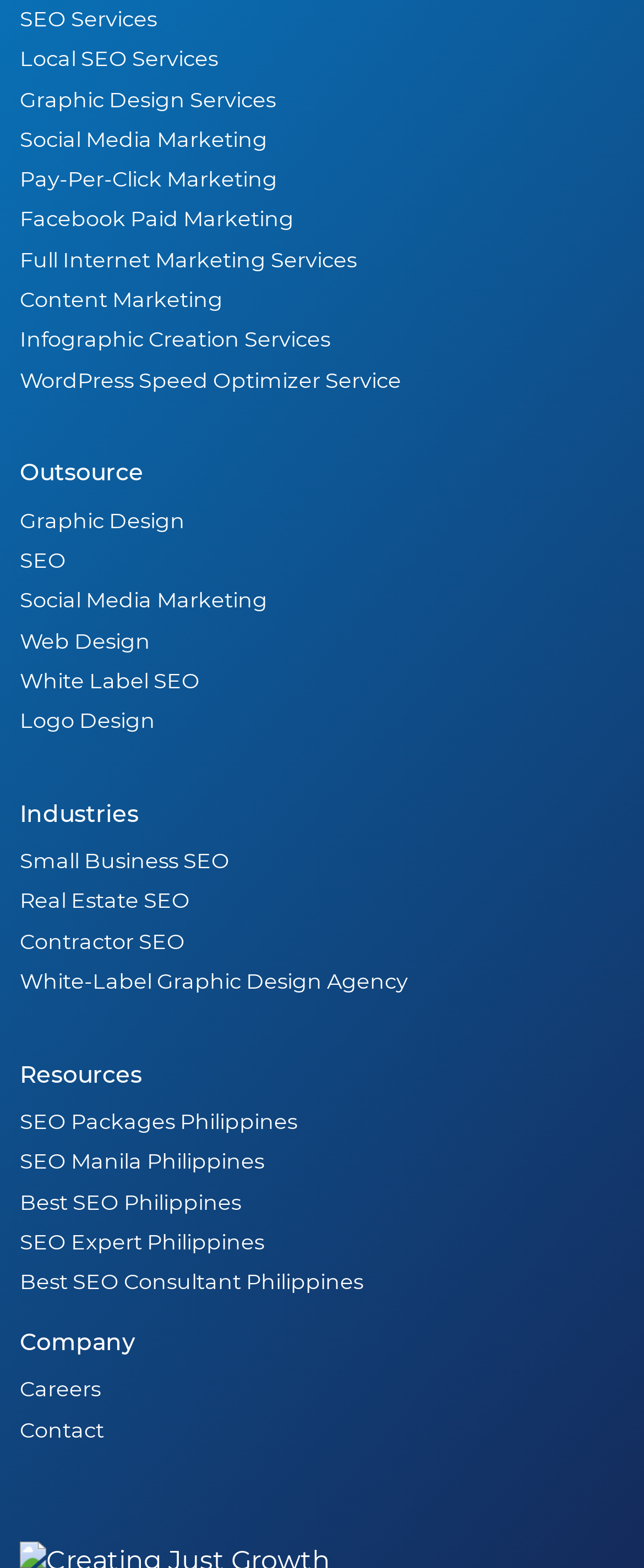From the webpage screenshot, identify the region described by Small Business SEO. Provide the bounding box coordinates as (top-left x, top-left y, bottom-right x, bottom-right y), with each value being a floating point number between 0 and 1.

[0.031, 0.541, 0.356, 0.557]